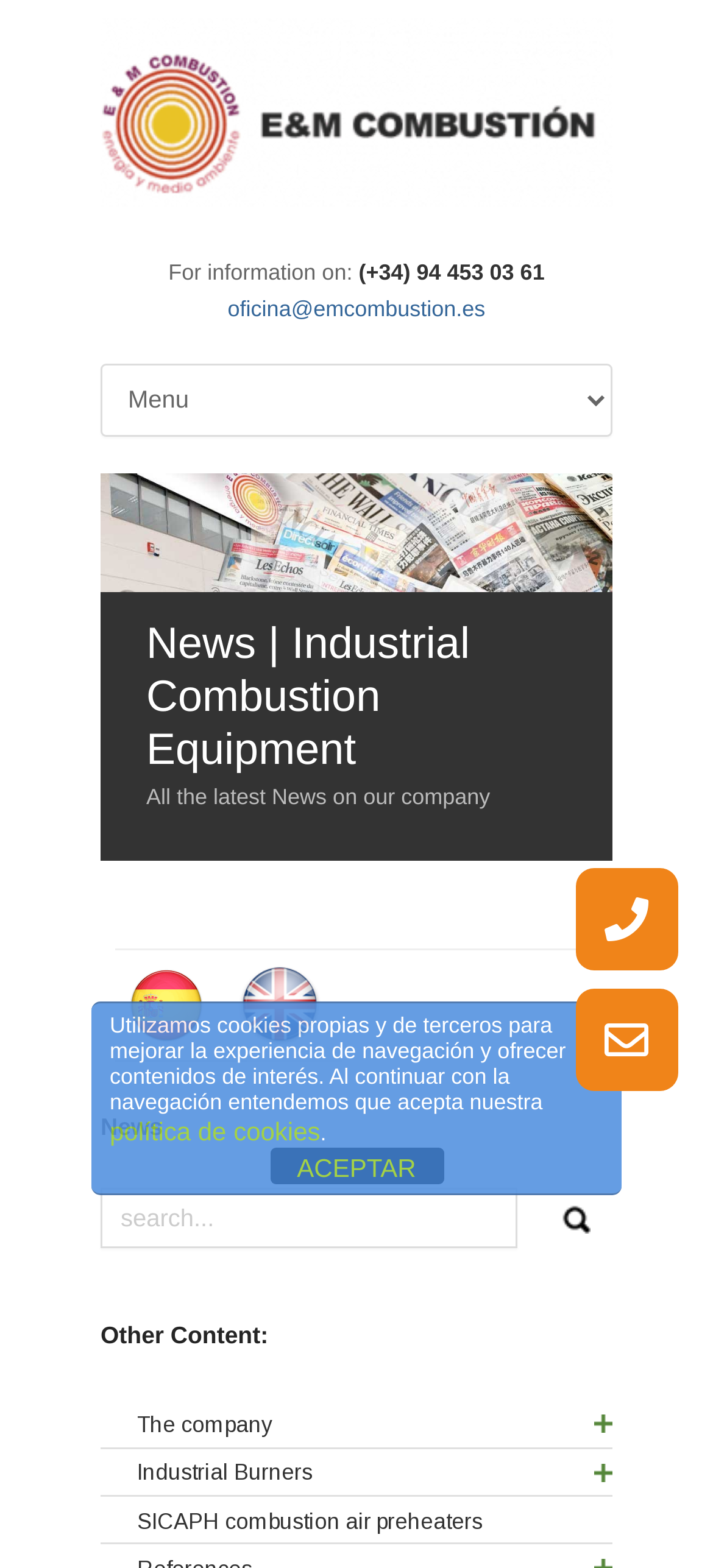Please pinpoint the bounding box coordinates for the region I should click to adhere to this instruction: "read about the company".

[0.192, 0.896, 0.859, 0.921]